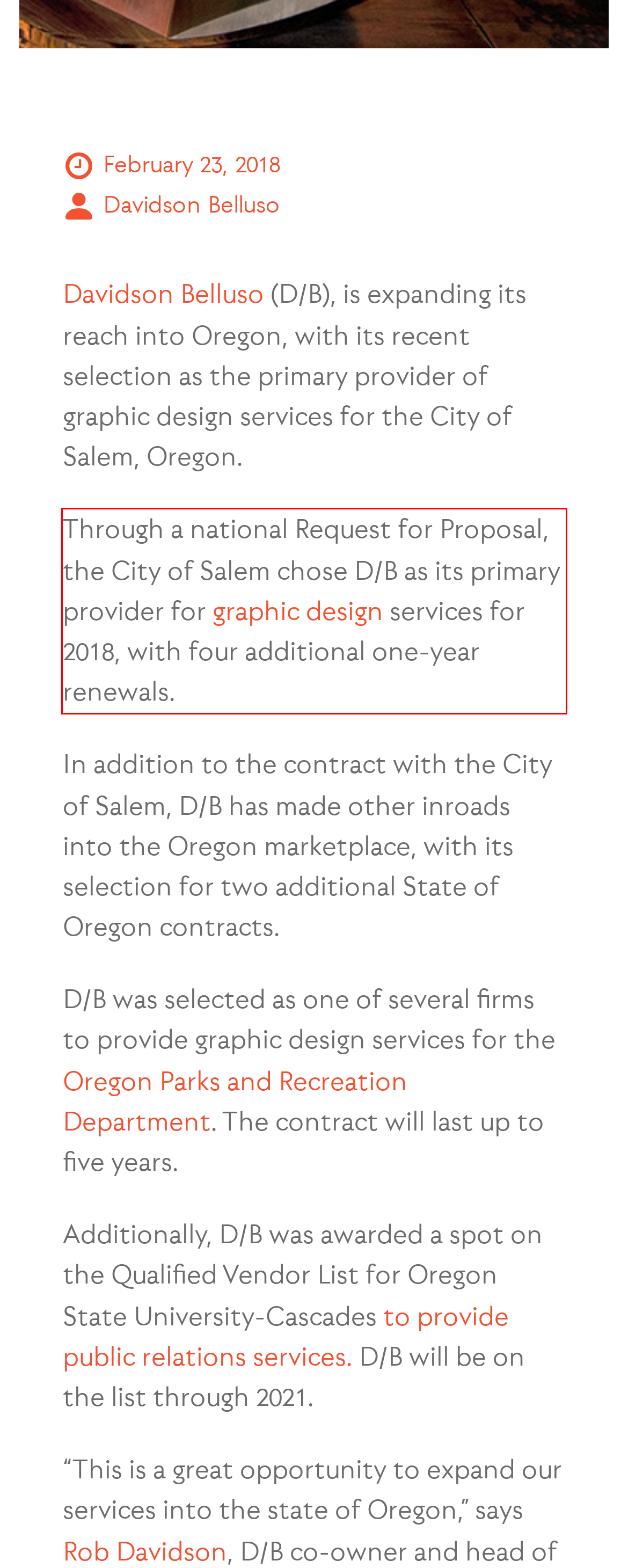Identify the text inside the red bounding box in the provided webpage screenshot and transcribe it.

Through a national Request for Proposal, the City of Salem chose D/B as its primary provider for graphic design services for 2018, with four additional one-year renewals.